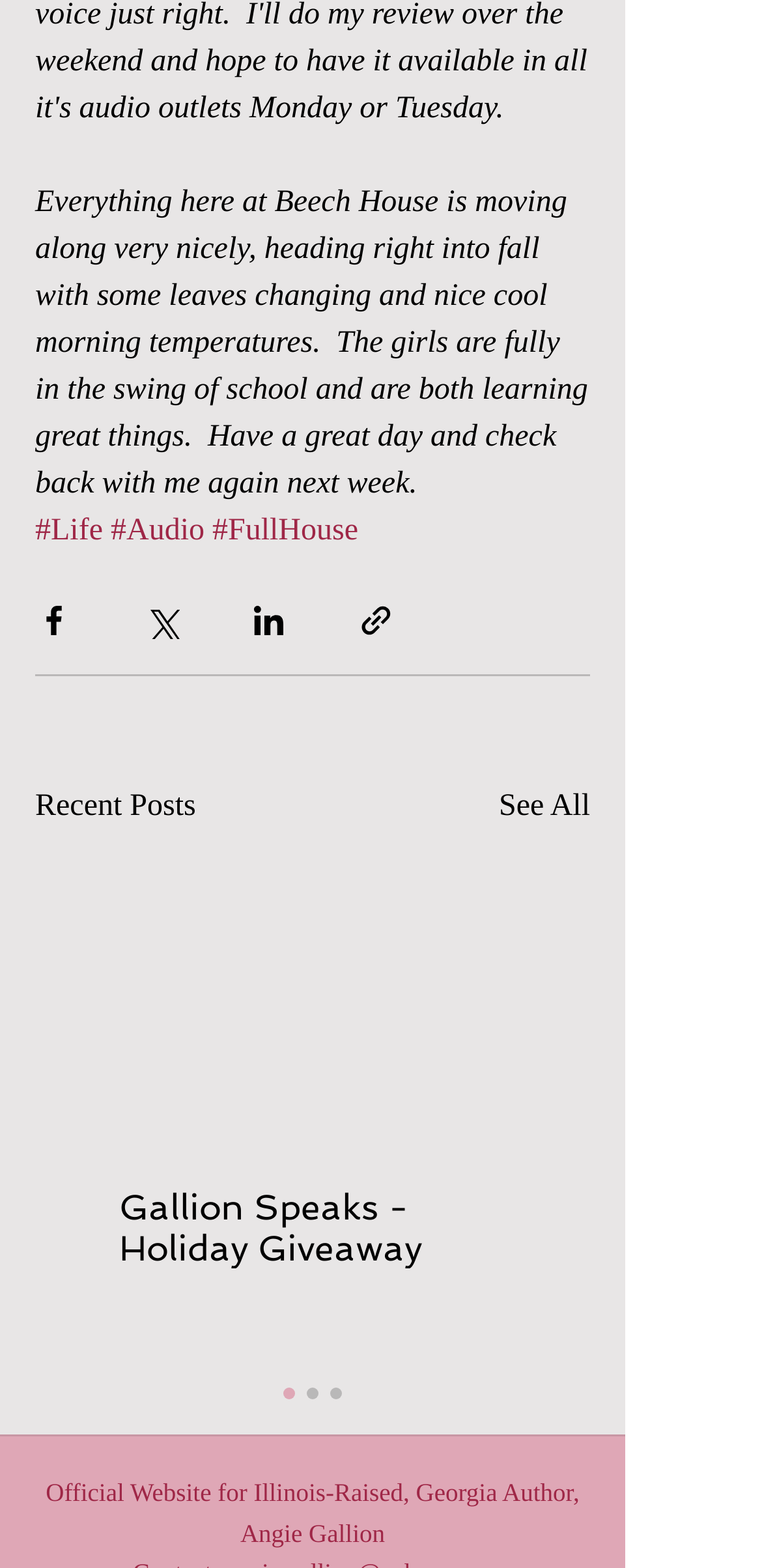Locate the bounding box coordinates of the element's region that should be clicked to carry out the following instruction: "Read the 'Recent Posts' section". The coordinates need to be four float numbers between 0 and 1, i.e., [left, top, right, bottom].

[0.046, 0.5, 0.257, 0.53]